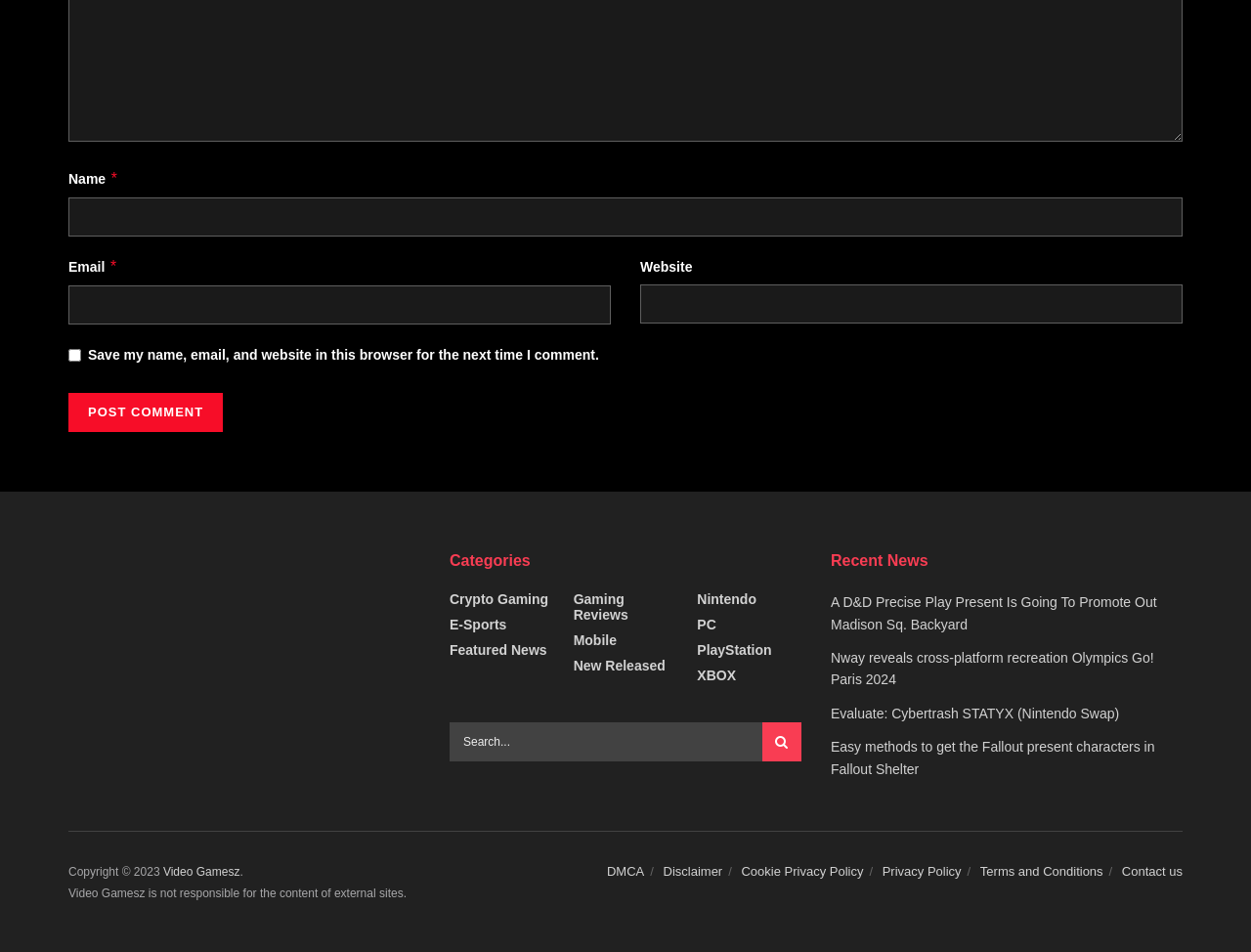Please answer the following question as detailed as possible based on the image: 
What is the function of the button with the text 'POST COMMENT'?

The button is located below the comment textboxes and has a label 'POST COMMENT'. This suggests that its function is to submit the user's comment.